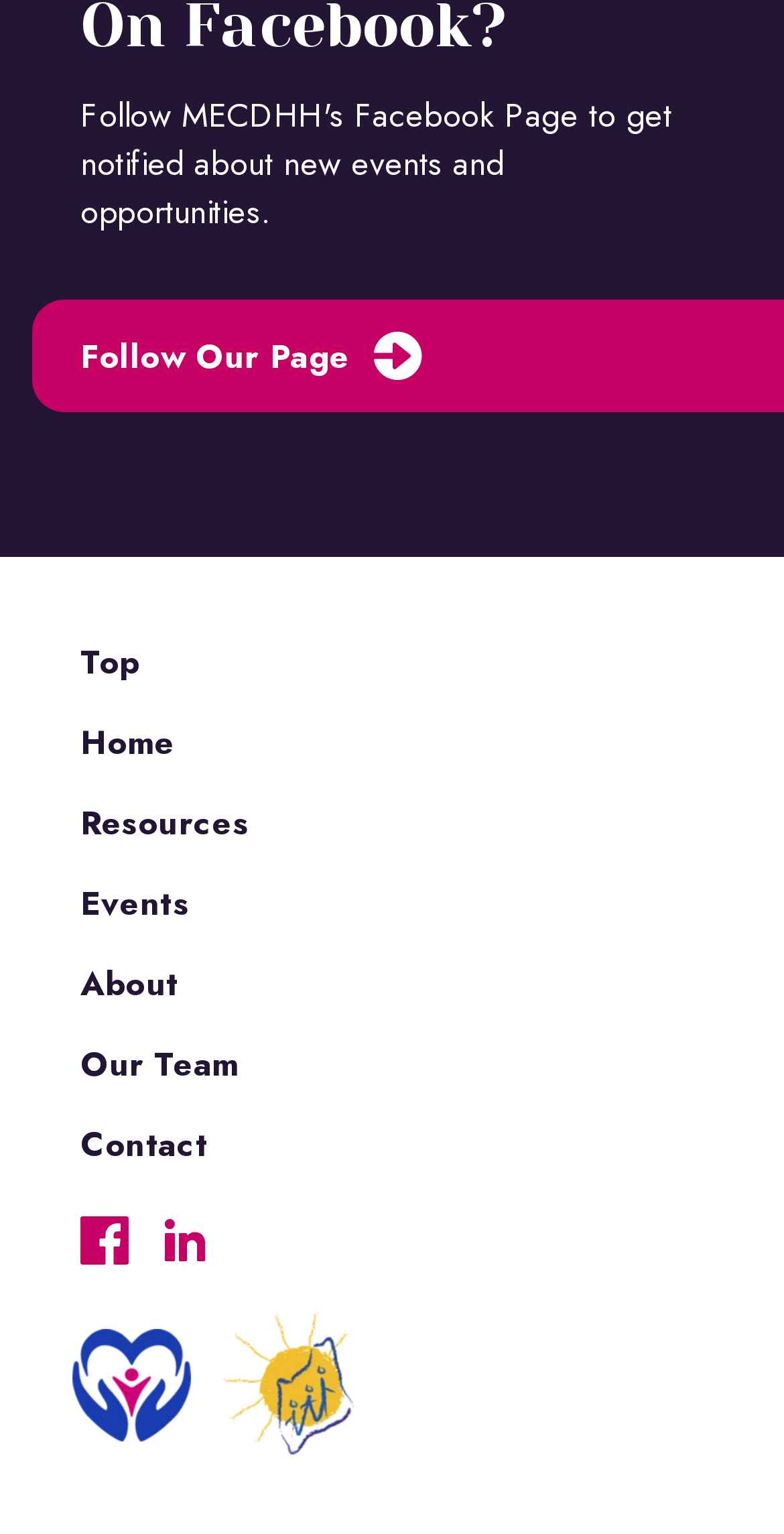Please identify the bounding box coordinates of the element that needs to be clicked to execute the following command: "Contact us". Provide the bounding box using four float numbers between 0 and 1, formatted as [left, top, right, bottom].

[0.103, 0.719, 1.0, 0.772]